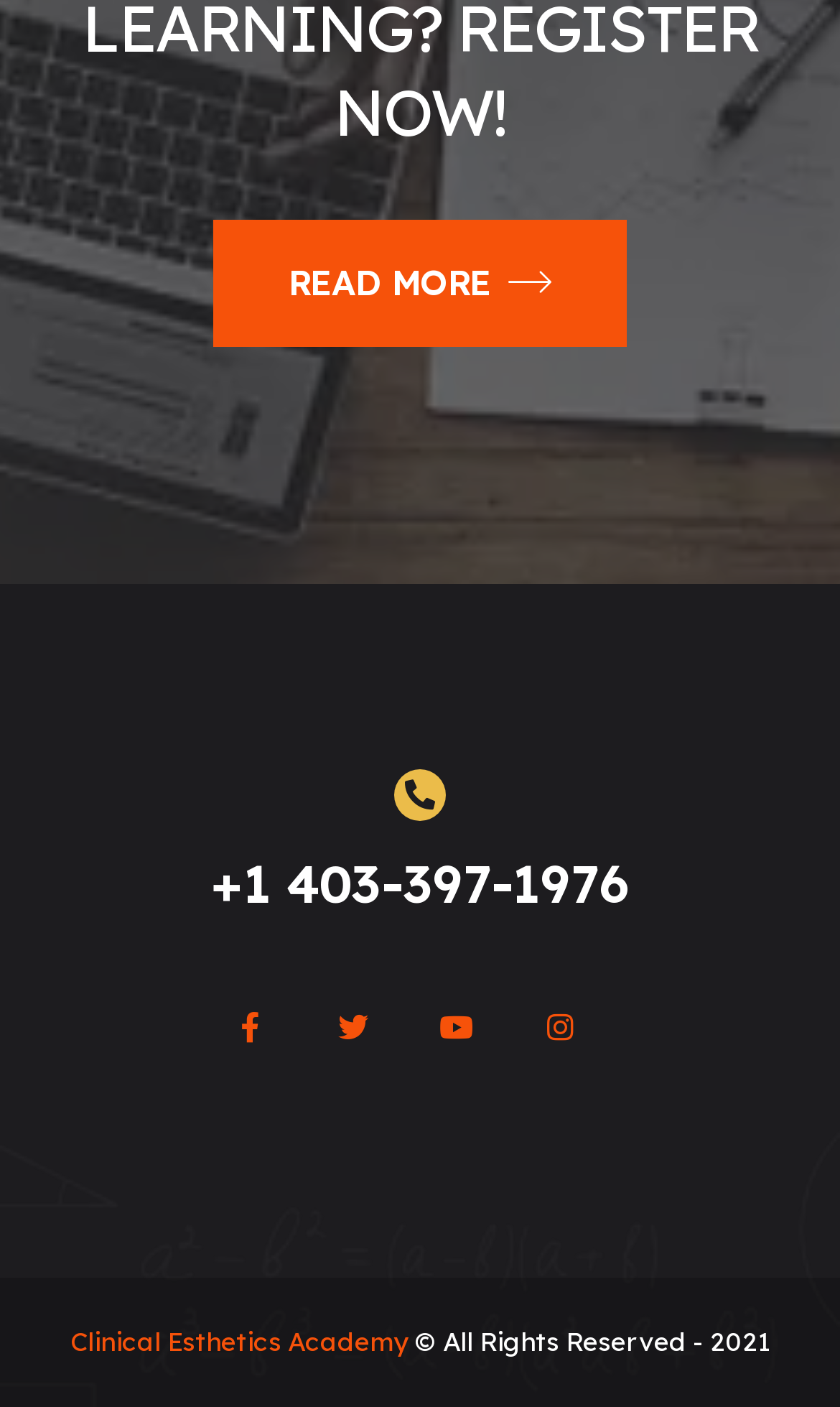What is the text on the top right button?
Look at the image and provide a detailed response to the question.

I found the text on the top right button by looking at the link element with the OCR text 'READ MORE ' which is located at the top right of the webpage.